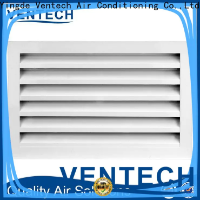What is the purpose of the horizontal slats on the air grille?
Based on the screenshot, answer the question with a single word or phrase.

Optimize airflow